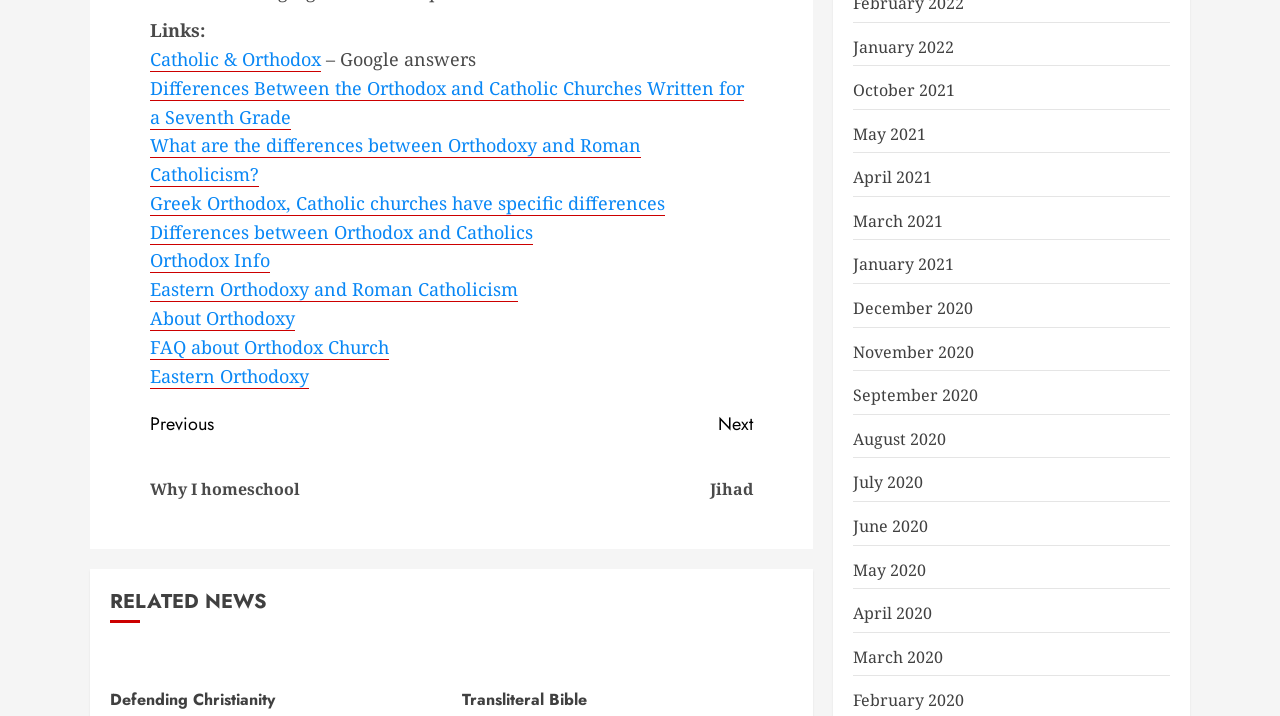Can you specify the bounding box coordinates for the region that should be clicked to fulfill this instruction: "View the 'January 2022' archive".

[0.667, 0.05, 0.746, 0.082]